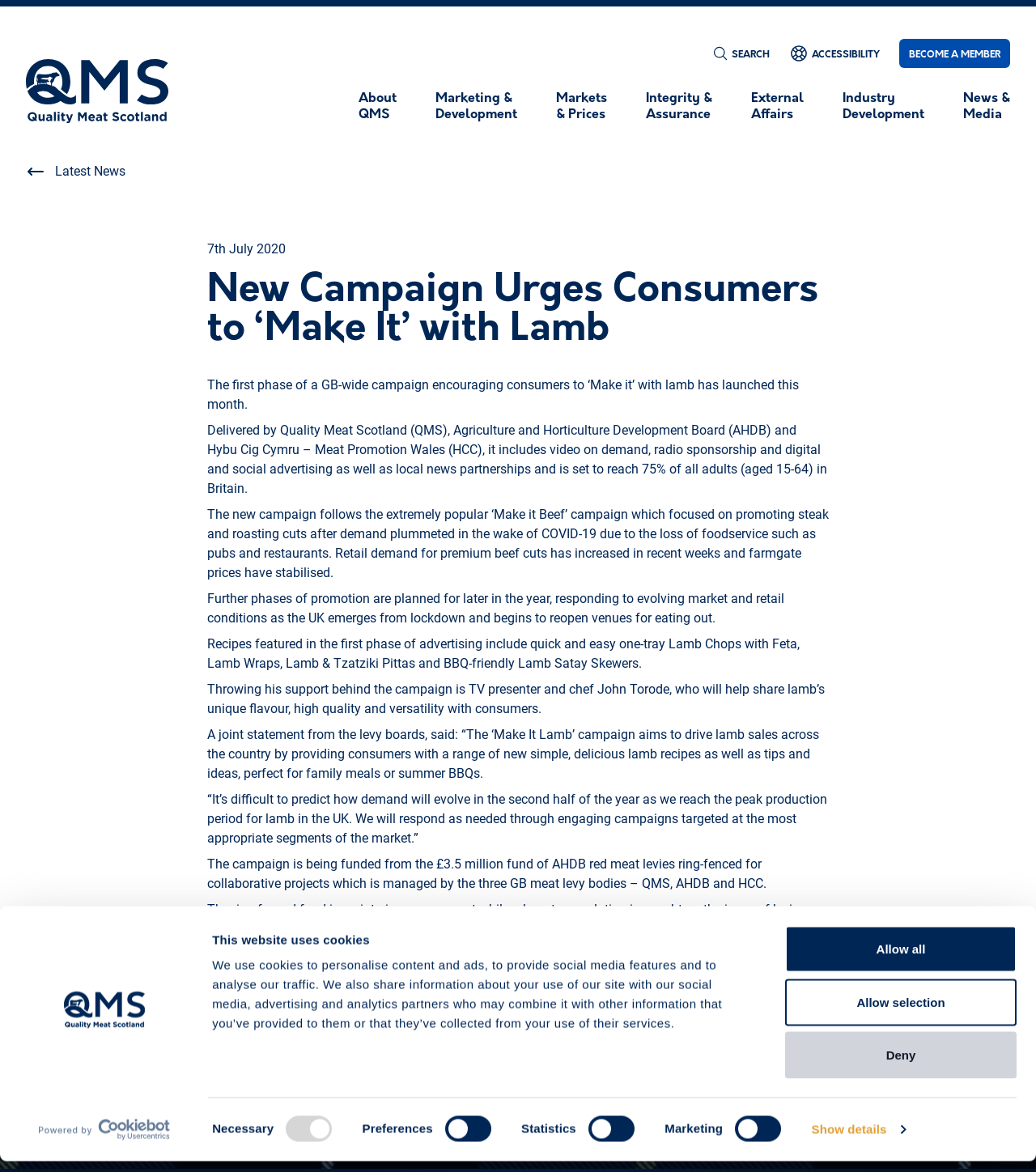Please identify the bounding box coordinates of where to click in order to follow the instruction: "Sign up for the latest news and views".

[0.025, 0.946, 0.34, 0.968]